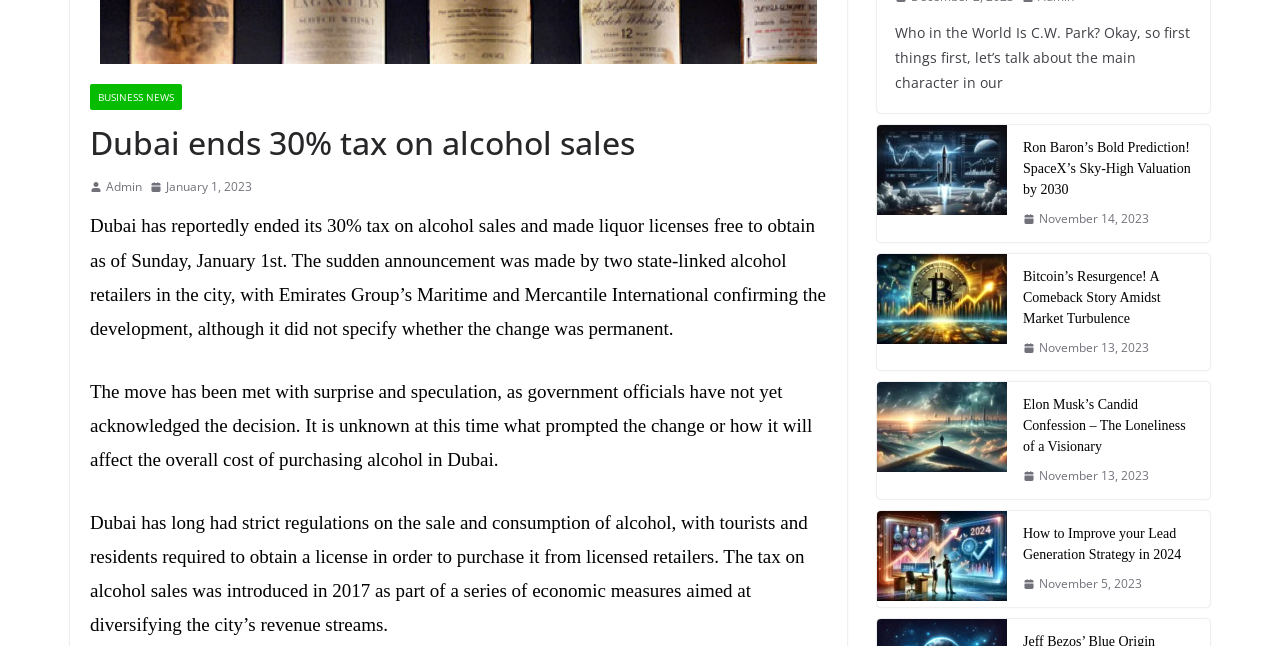Given the element description: "Admin", predict the bounding box coordinates of this UI element. The coordinates must be four float numbers between 0 and 1, given as [left, top, right, bottom].

[0.083, 0.272, 0.111, 0.306]